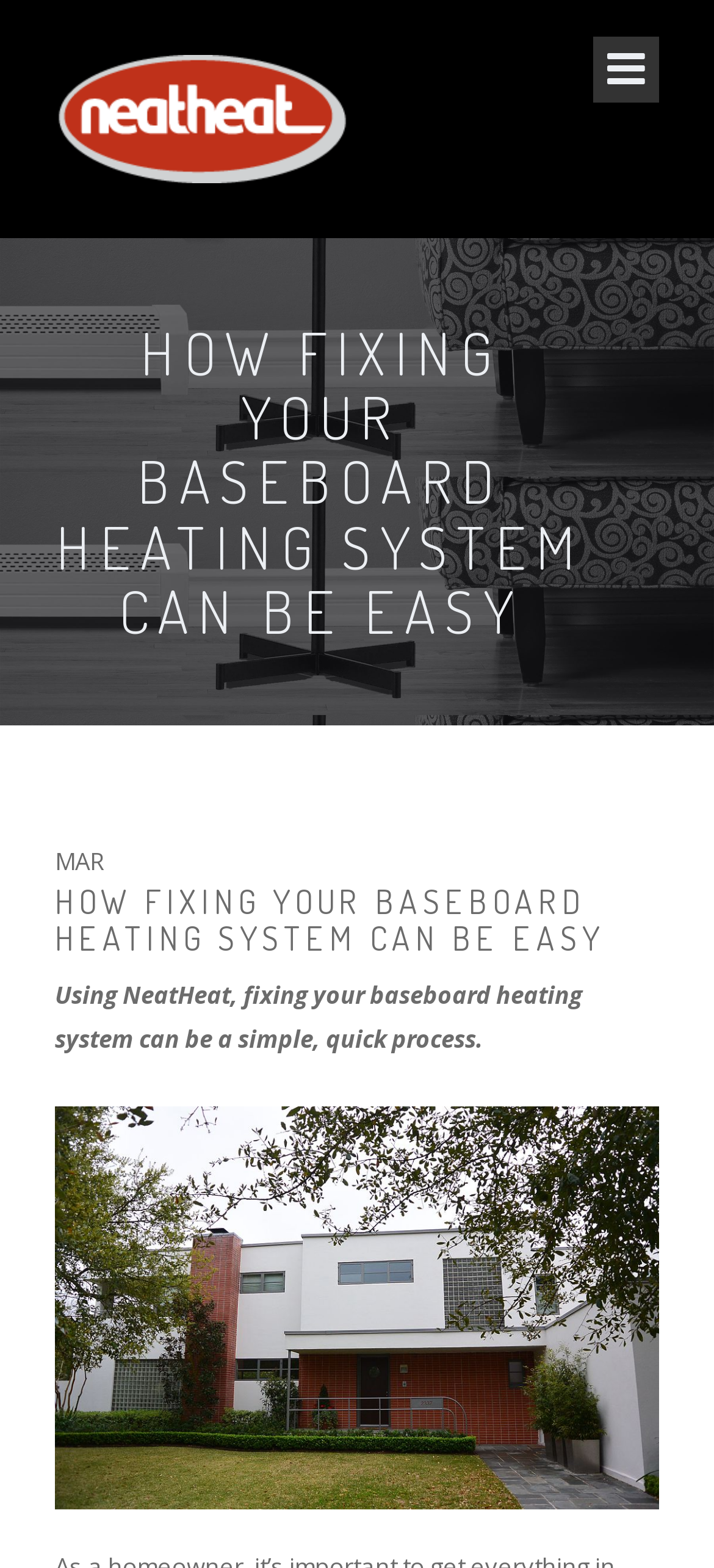Provide a short, one-word or phrase answer to the question below:
What is the date mentioned on the webpage?

11 MAR